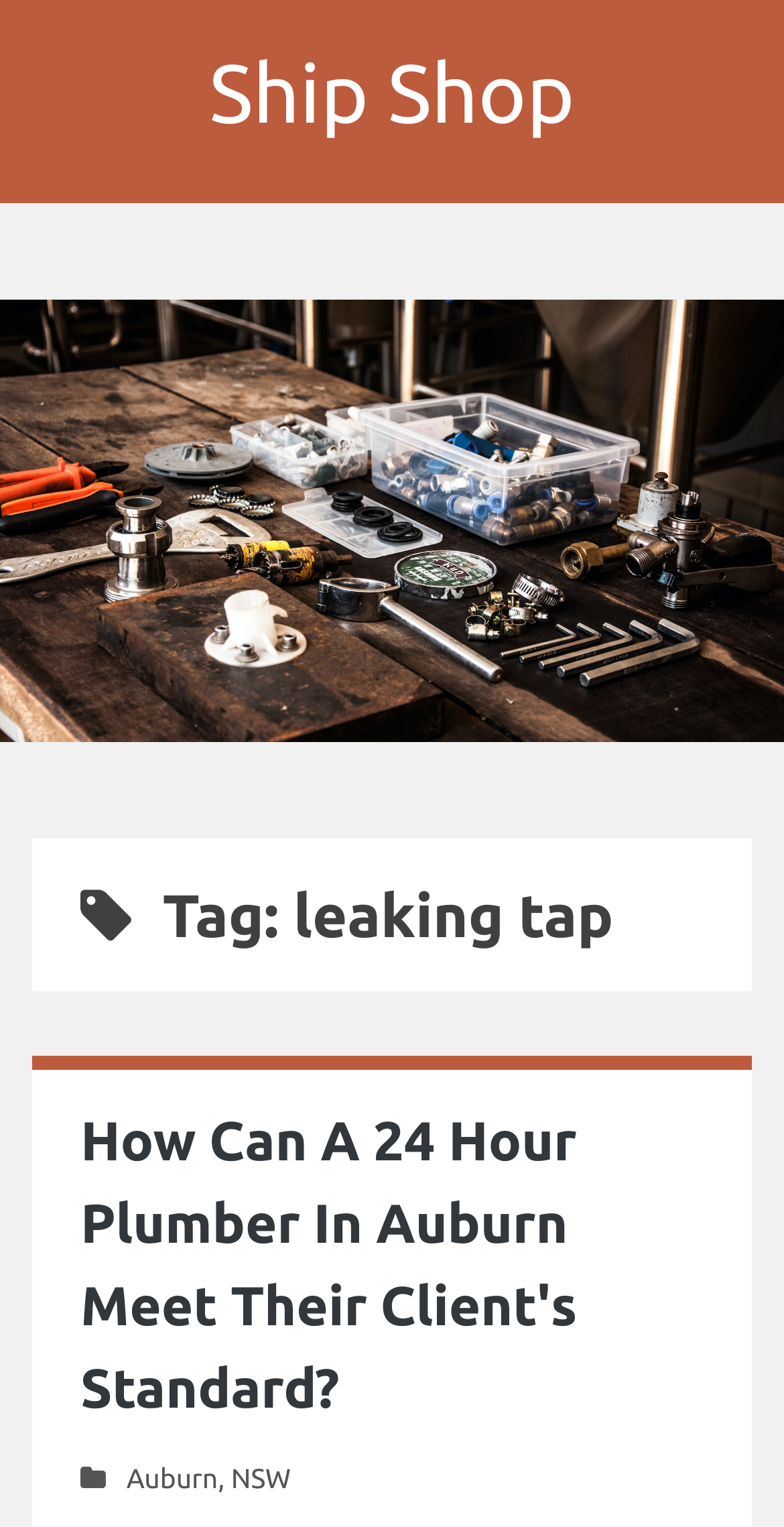Identify the bounding box coordinates for the UI element described as: "Ship Shop". The coordinates should be provided as four floats between 0 and 1: [left, top, right, bottom].

[0.267, 0.03, 0.733, 0.091]